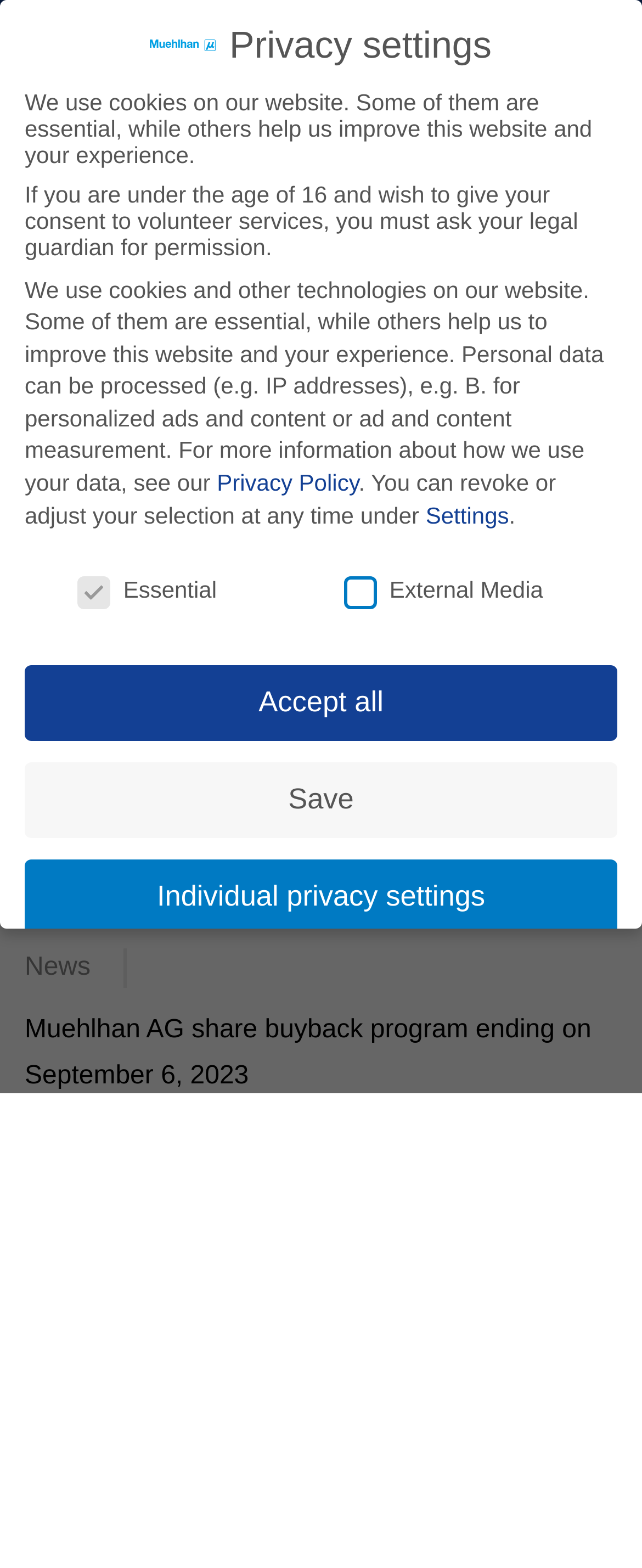Identify the bounding box coordinates for the region of the element that should be clicked to carry out the instruction: "Click the 'Back to home' link". The bounding box coordinates should be four float numbers between 0 and 1, i.e., [left, top, right, bottom].

[0.038, 0.0, 0.492, 0.084]